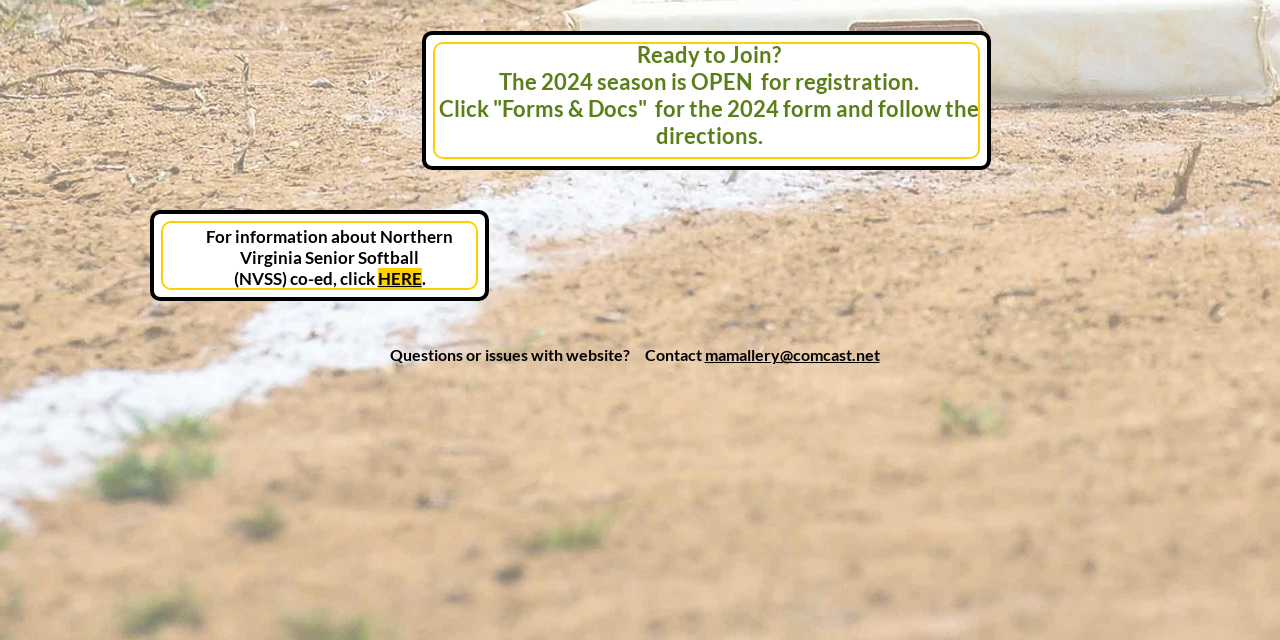Determine the bounding box for the described HTML element: "mamallery@comcast.net". Ensure the coordinates are four float numbers between 0 and 1 in the format [left, top, right, bottom].

[0.55, 0.539, 0.687, 0.569]